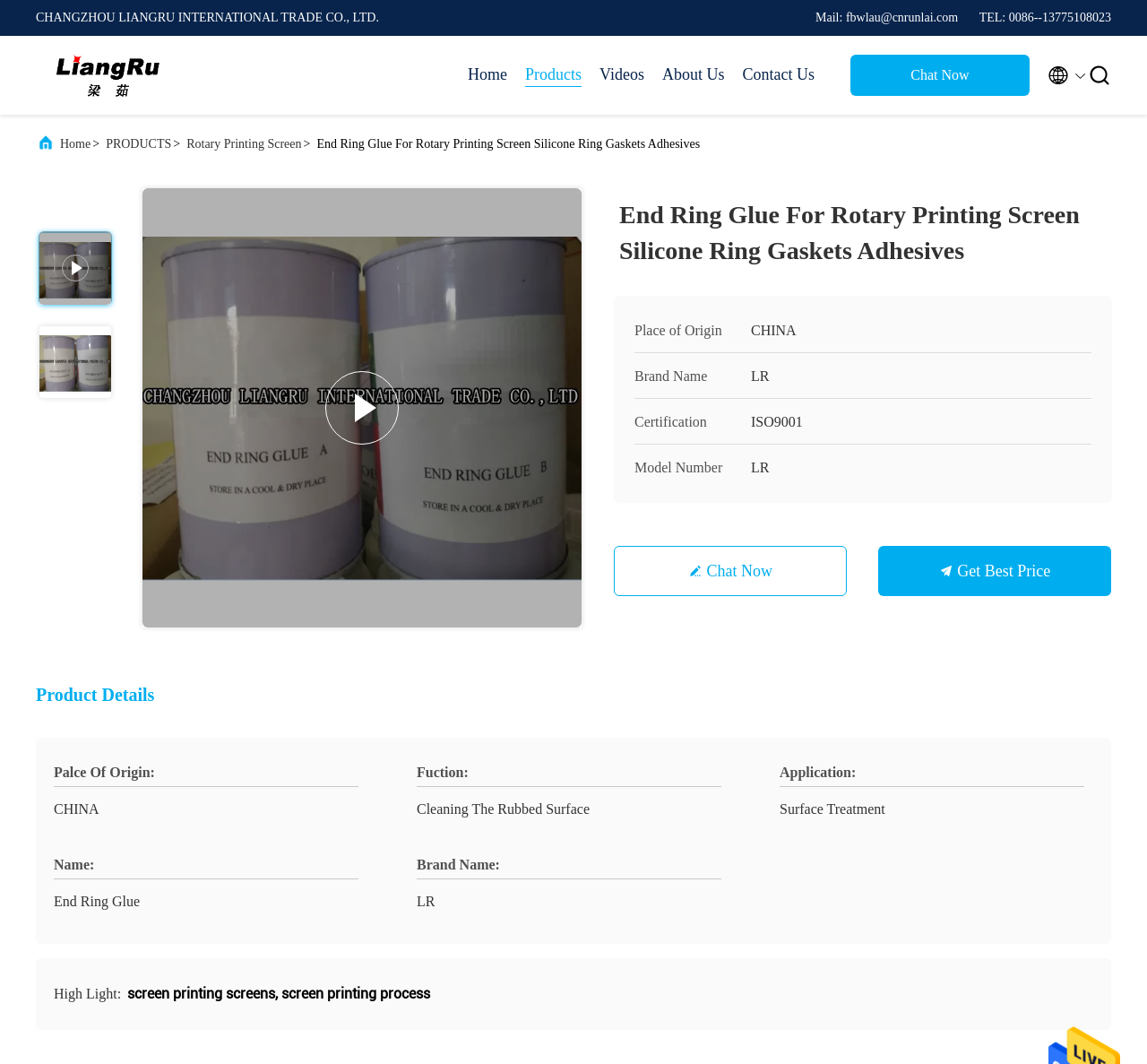Can you pinpoint the bounding box coordinates for the clickable element required for this instruction: "Click the 'Products' link"? The coordinates should be four float numbers between 0 and 1, i.e., [left, top, right, bottom].

[0.458, 0.059, 0.507, 0.082]